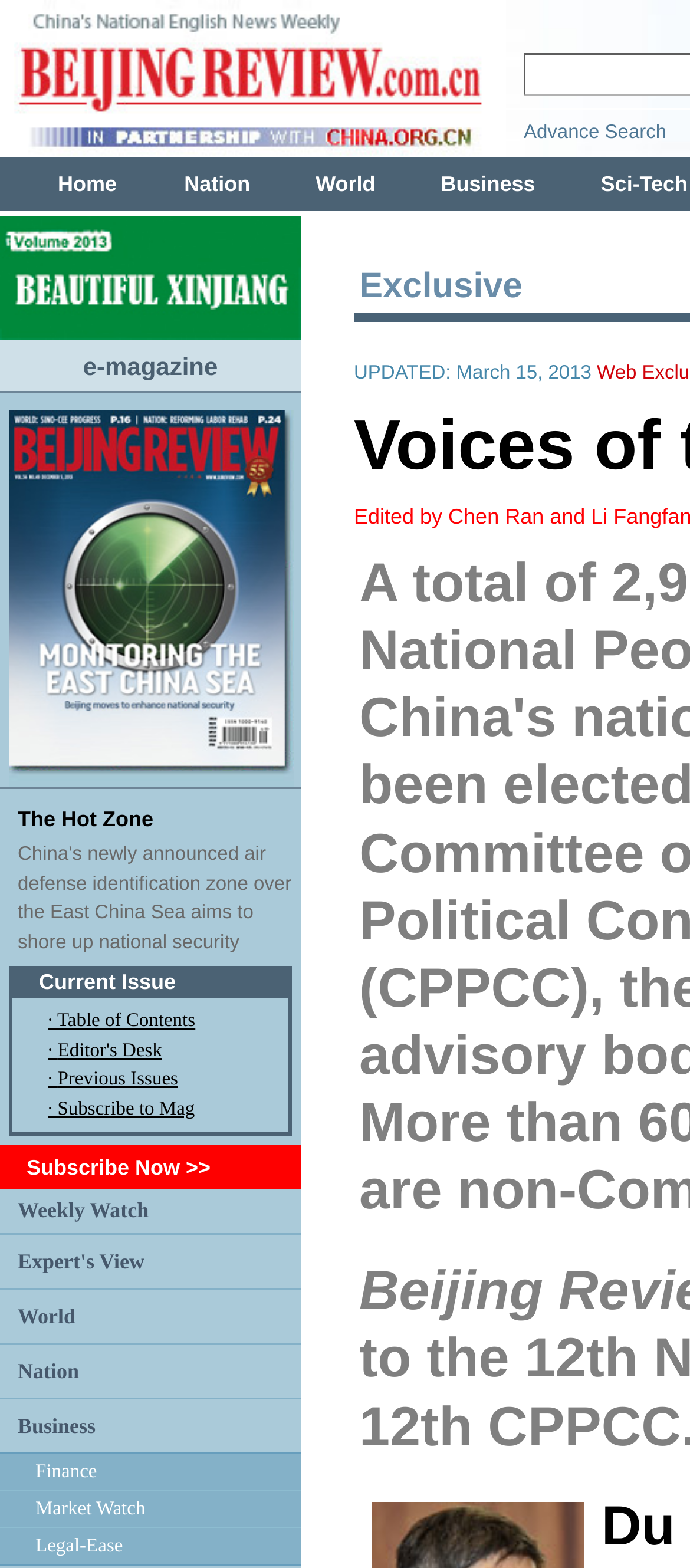Determine the bounding box coordinates of the region that needs to be clicked to achieve the task: "View Adobe Target".

None